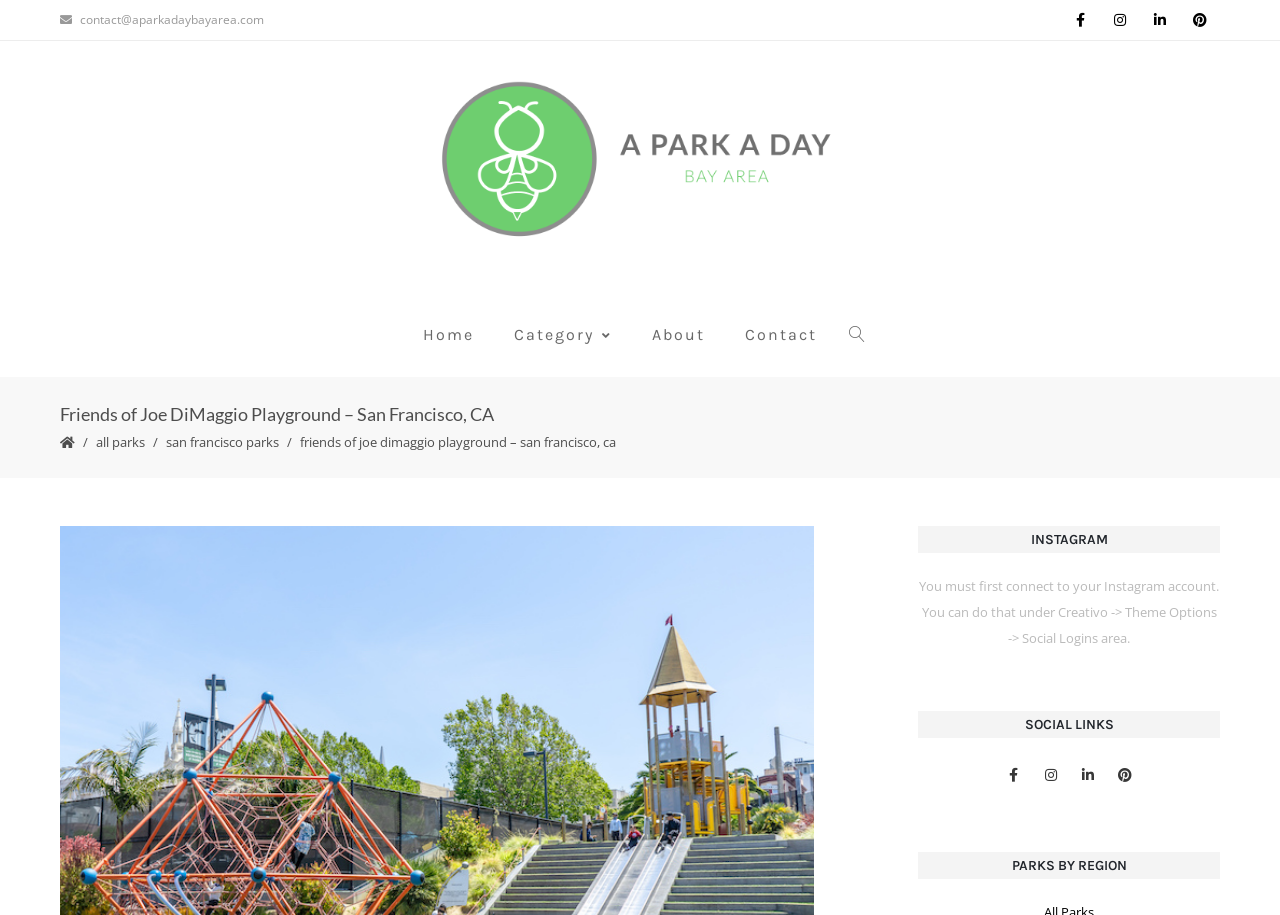What is the region of the parks?
Based on the image, answer the question in a detailed manner.

I found the answer by looking at the link element with the text 'san francisco parks' and extracting the region from it.